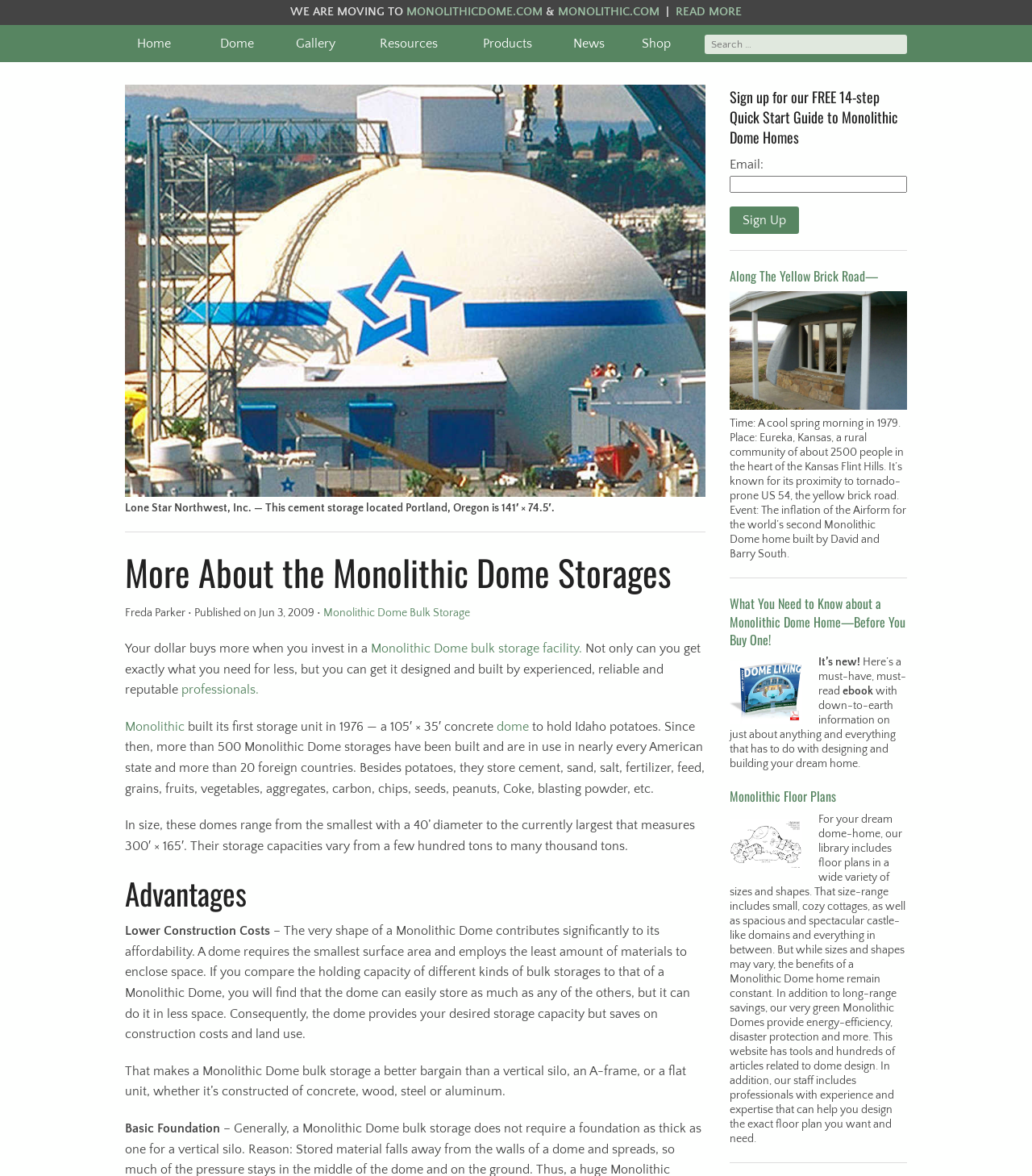Please identify the coordinates of the bounding box for the clickable region that will accomplish this instruction: "Click on the 'Home' link".

[0.123, 0.021, 0.175, 0.053]